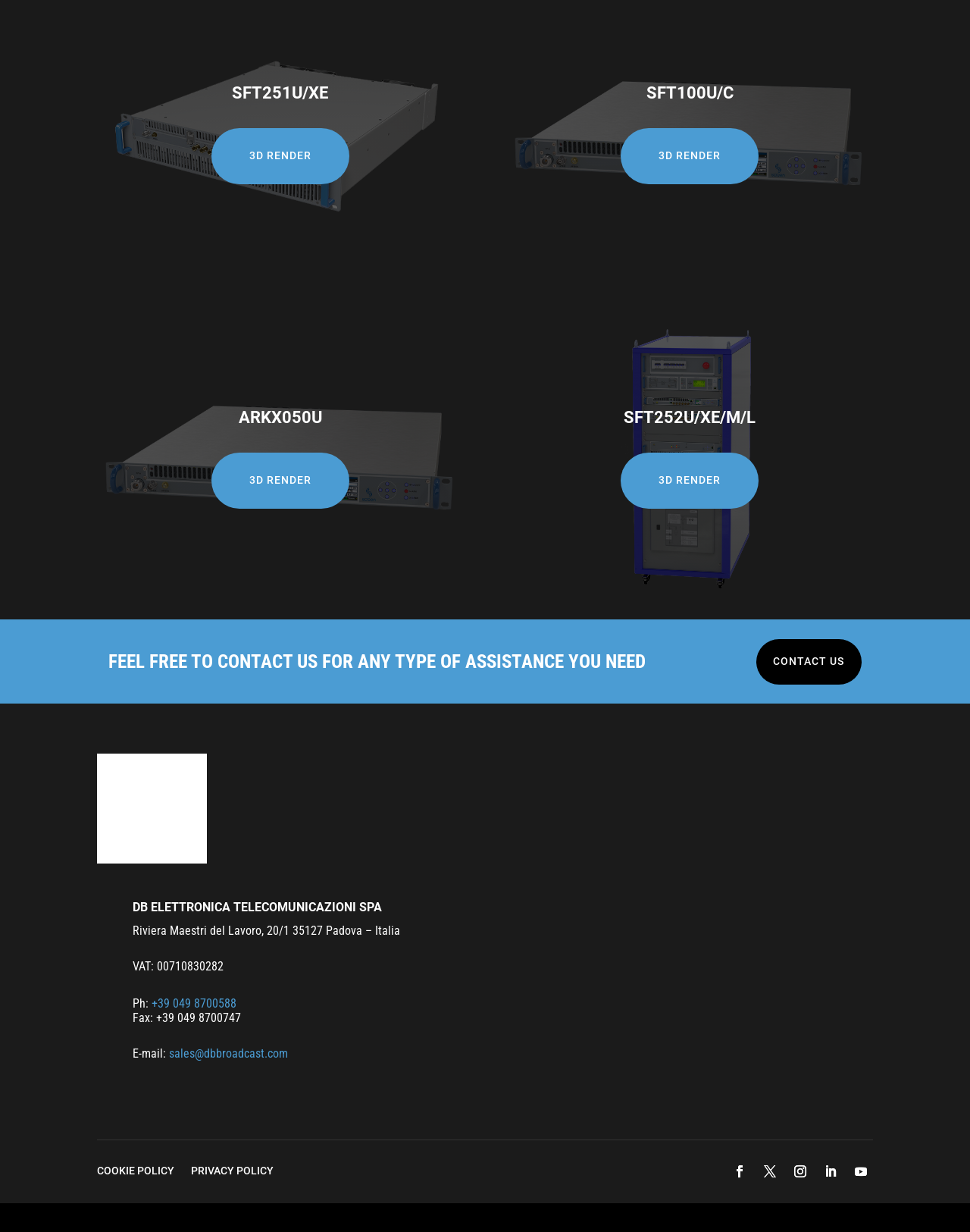What is the phone number?
Answer the question with a single word or phrase, referring to the image.

+39 049 8700588